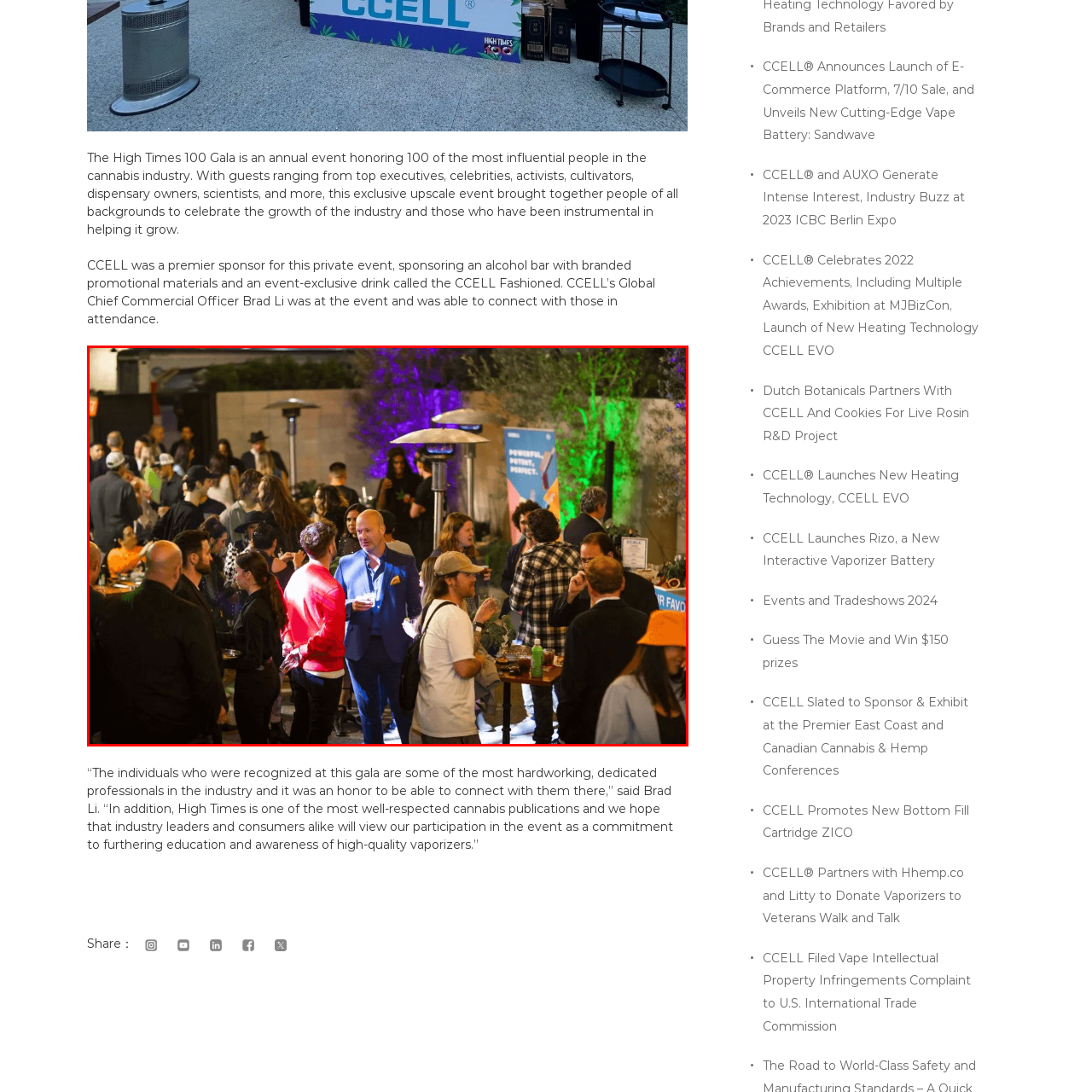What is the purpose of the patio heaters in the background?
Consider the portion of the image within the red bounding box and answer the question as detailed as possible, referencing the visible details.

The patio heaters are visible in the background, and their presence suggests that they are intended to create a warm and cozy atmosphere, contributing to the overall celebratory and social vibe of the event.